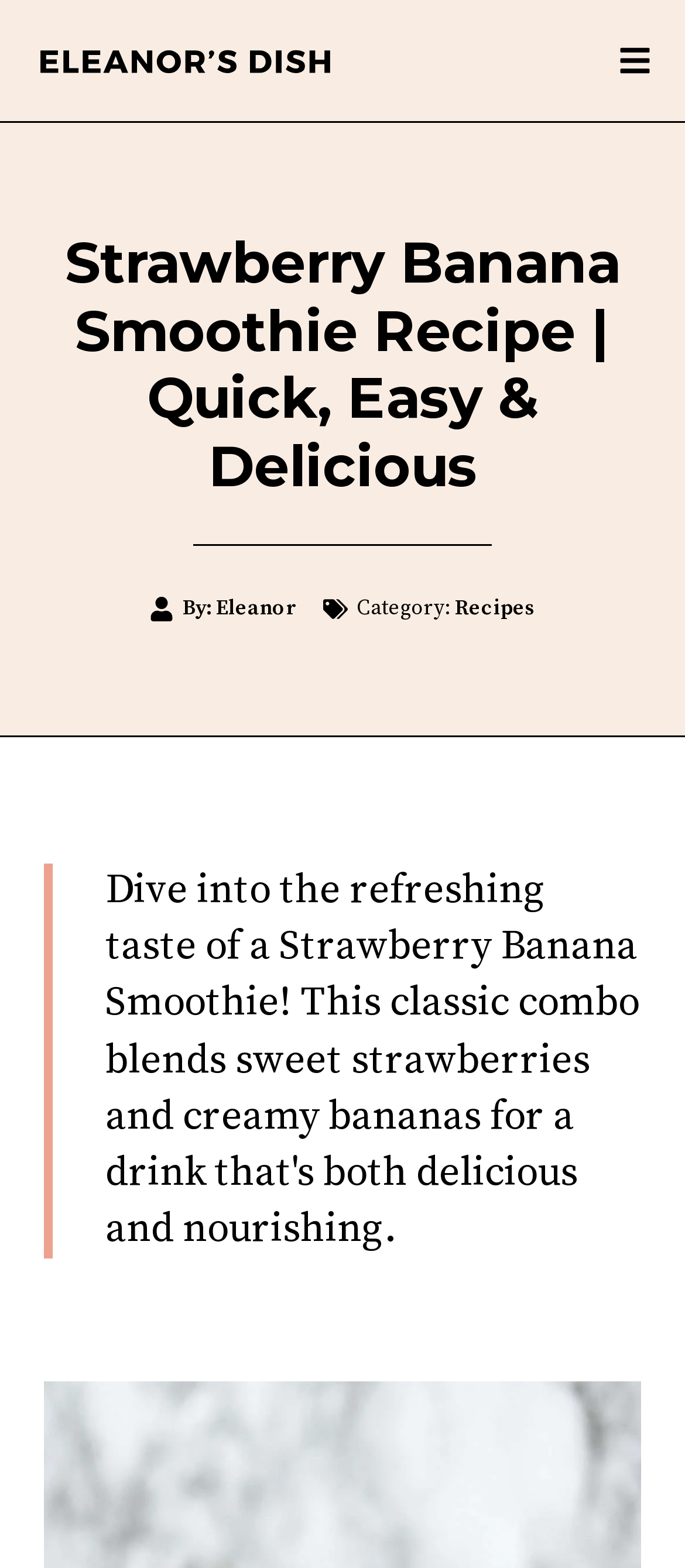Using the element description provided, determine the bounding box coordinates in the format (top-left x, top-left y, bottom-right x, bottom-right y). Ensure that all values are floating point numbers between 0 and 1. Element description: Recipes

[0.664, 0.379, 0.782, 0.396]